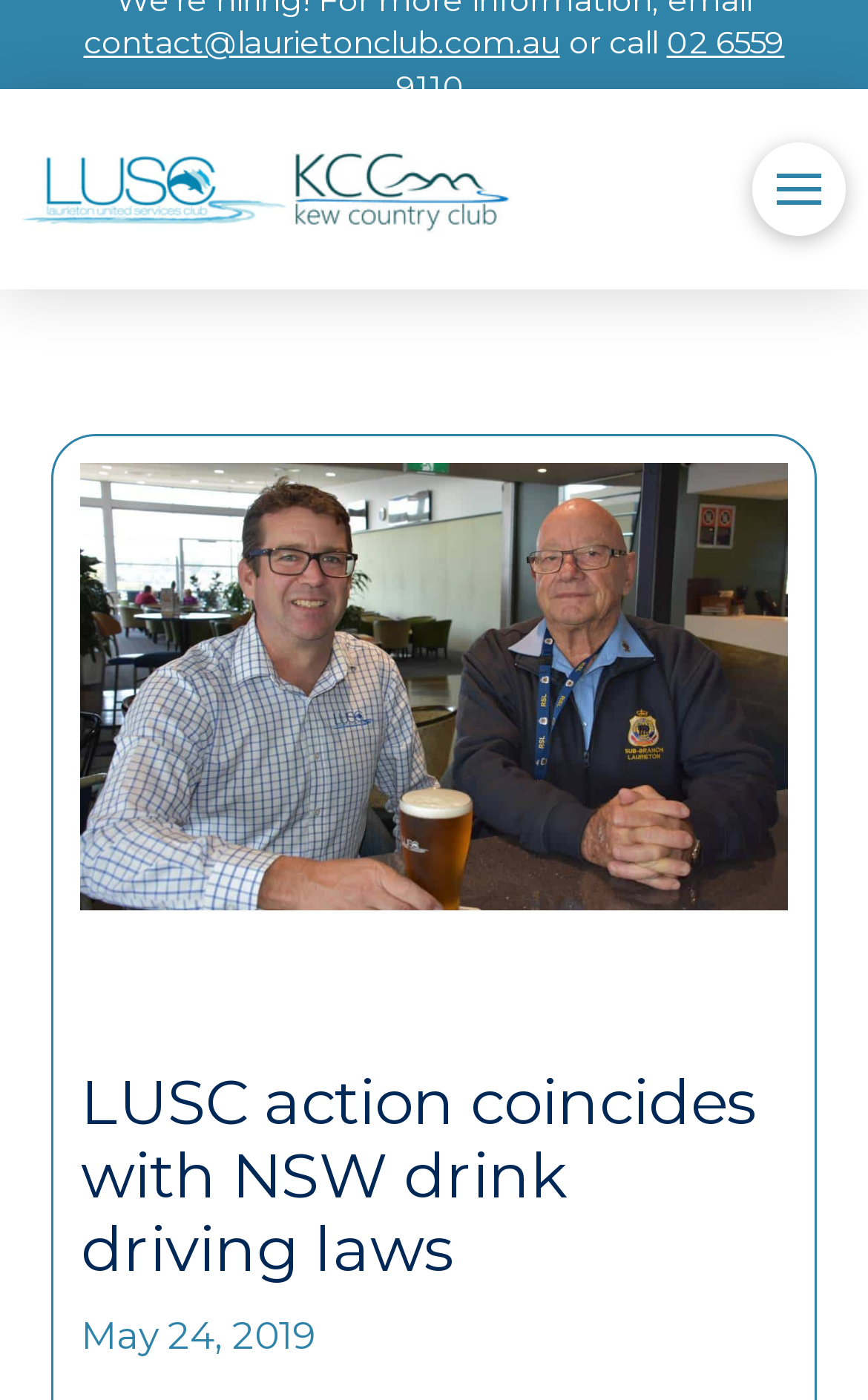What is the phone number to call?
Please use the image to deliver a detailed and complete answer.

I found the phone number by looking at the link element with the text '02 6559 9110' which is located next to the contact email at the top of the page.